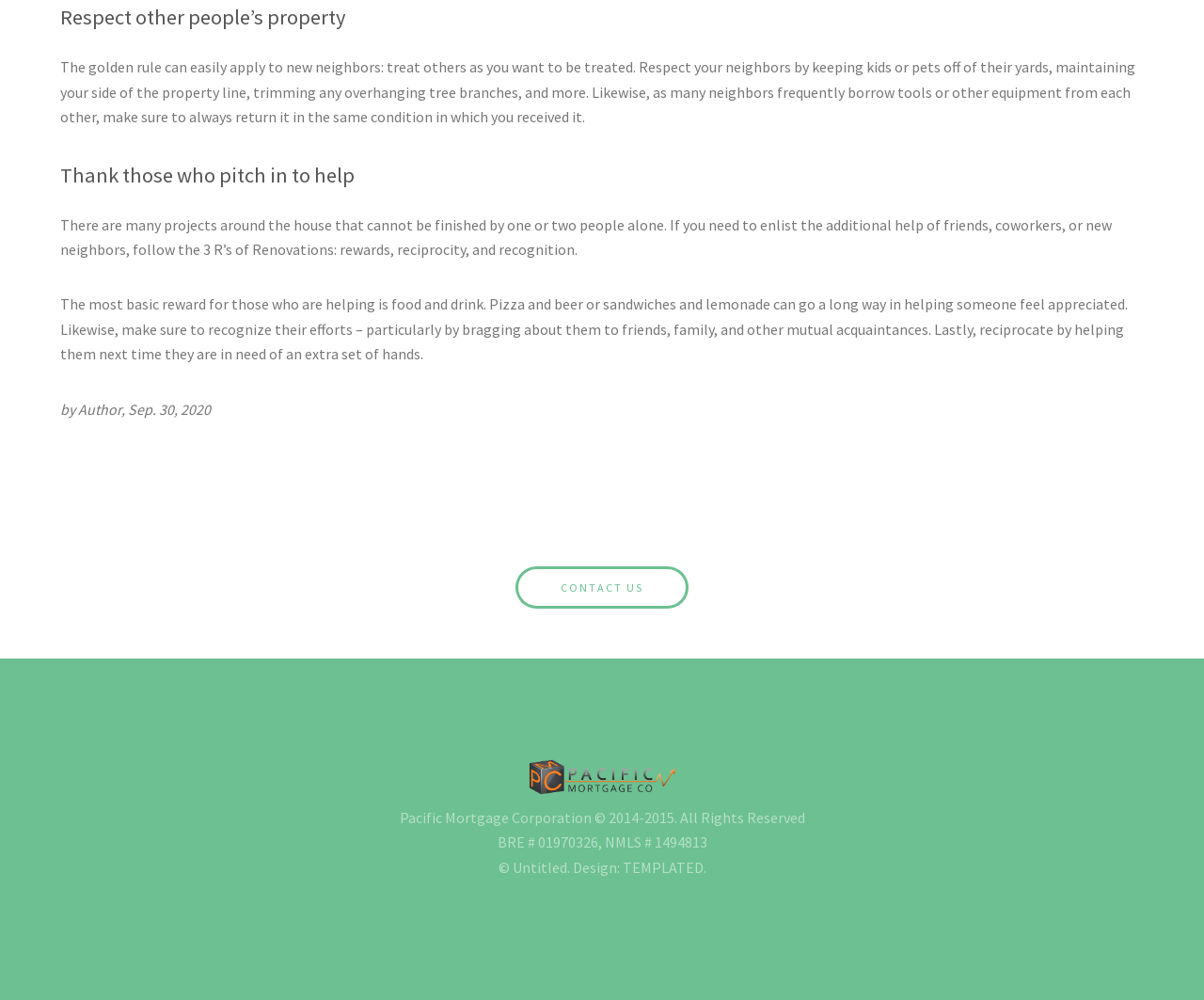Use the information in the screenshot to answer the question comprehensively: How many paragraphs of text are there?

There are three paragraphs of text on the webpage, each describing a different aspect of being a good neighbor, including respecting others' property, thanking those who help, and rewards for those who assist.